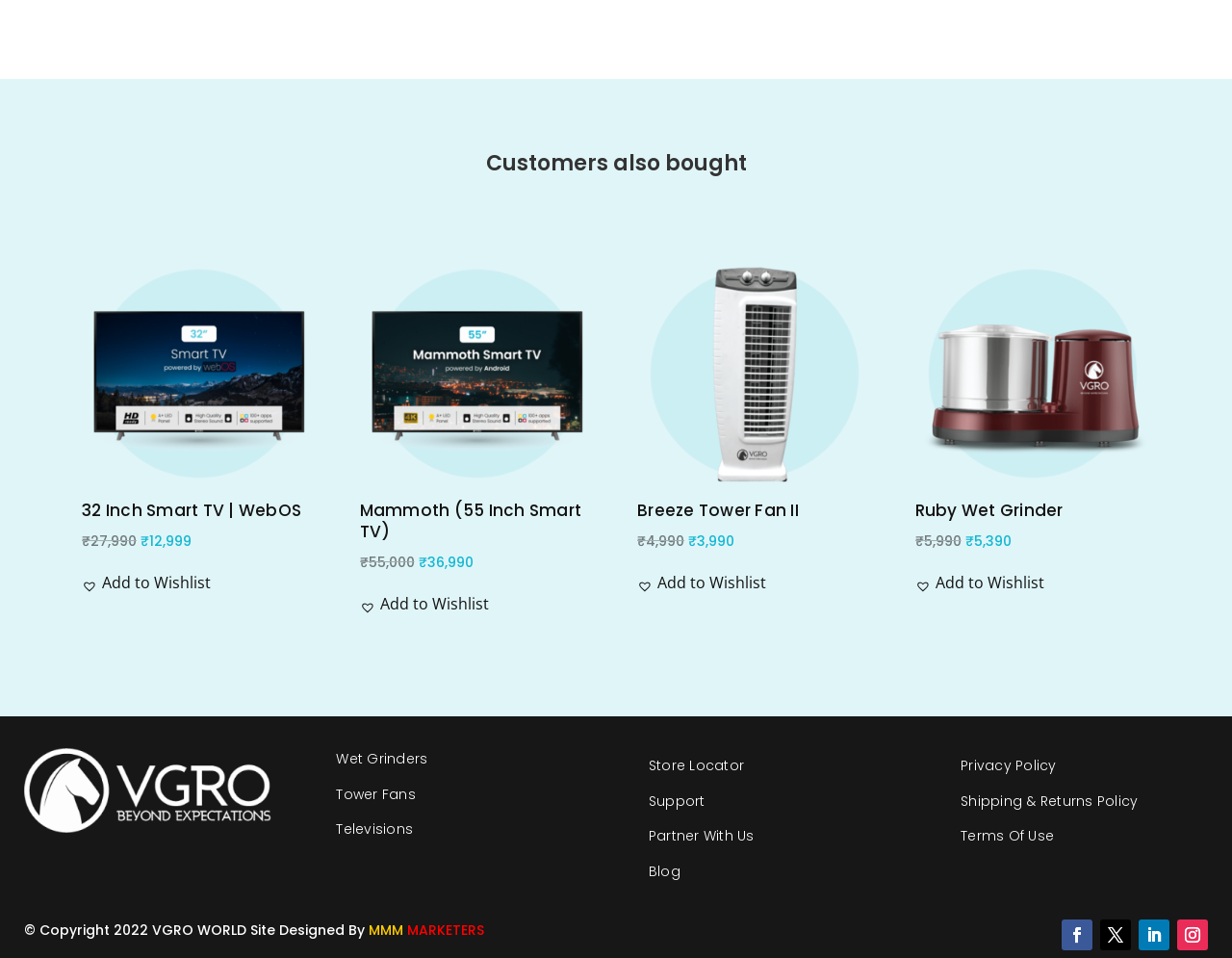Bounding box coordinates should be provided in the format (top-left x, top-left y, bottom-right x, bottom-right y) with all values between 0 and 1. Identify the bounding box for this UI element: Parish Notice →

None